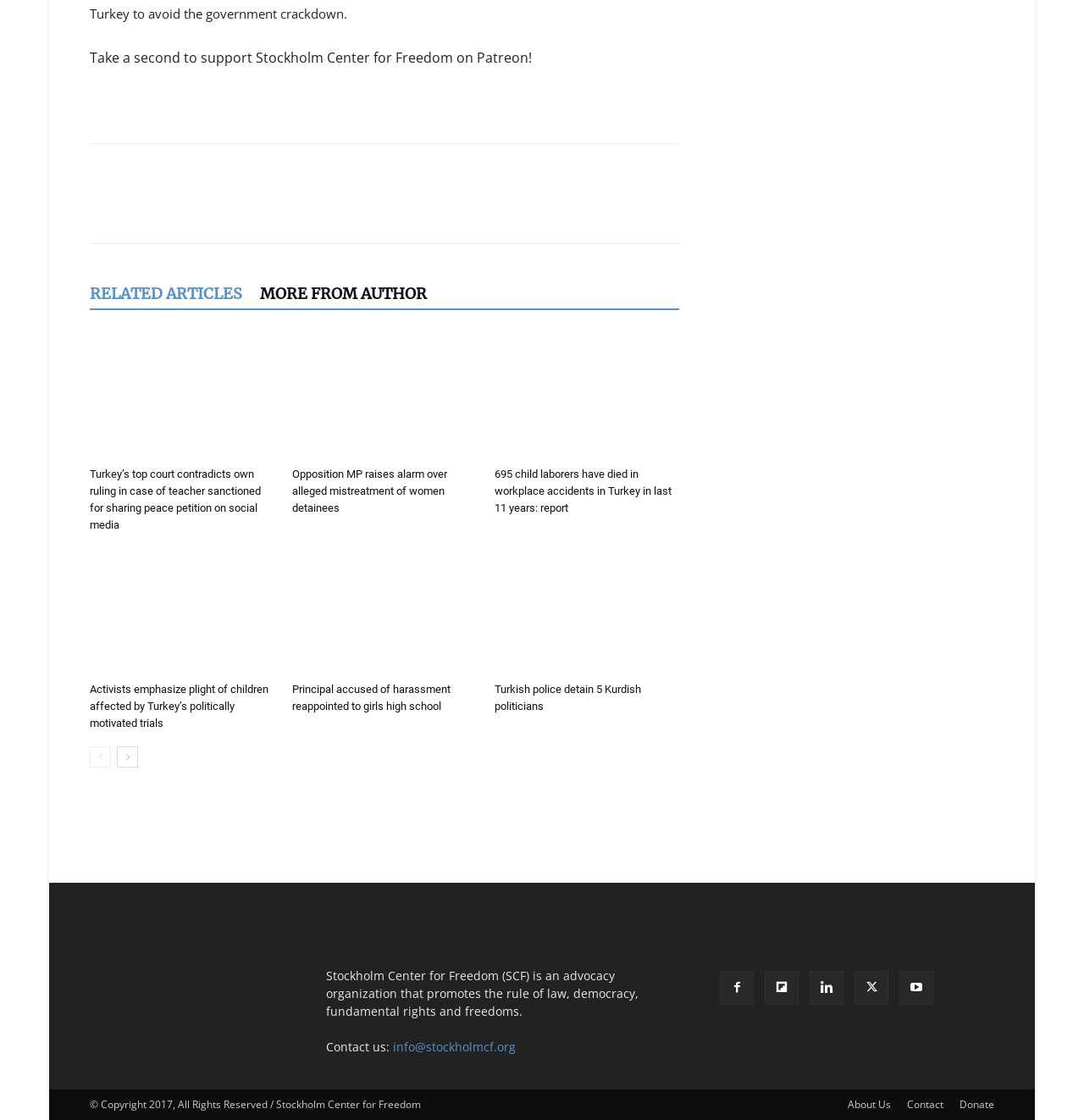Use a single word or phrase to answer this question: 
What is the text of the first link on the webpage?

Take a second to support Stockholm Center for Freedom on Patreon!